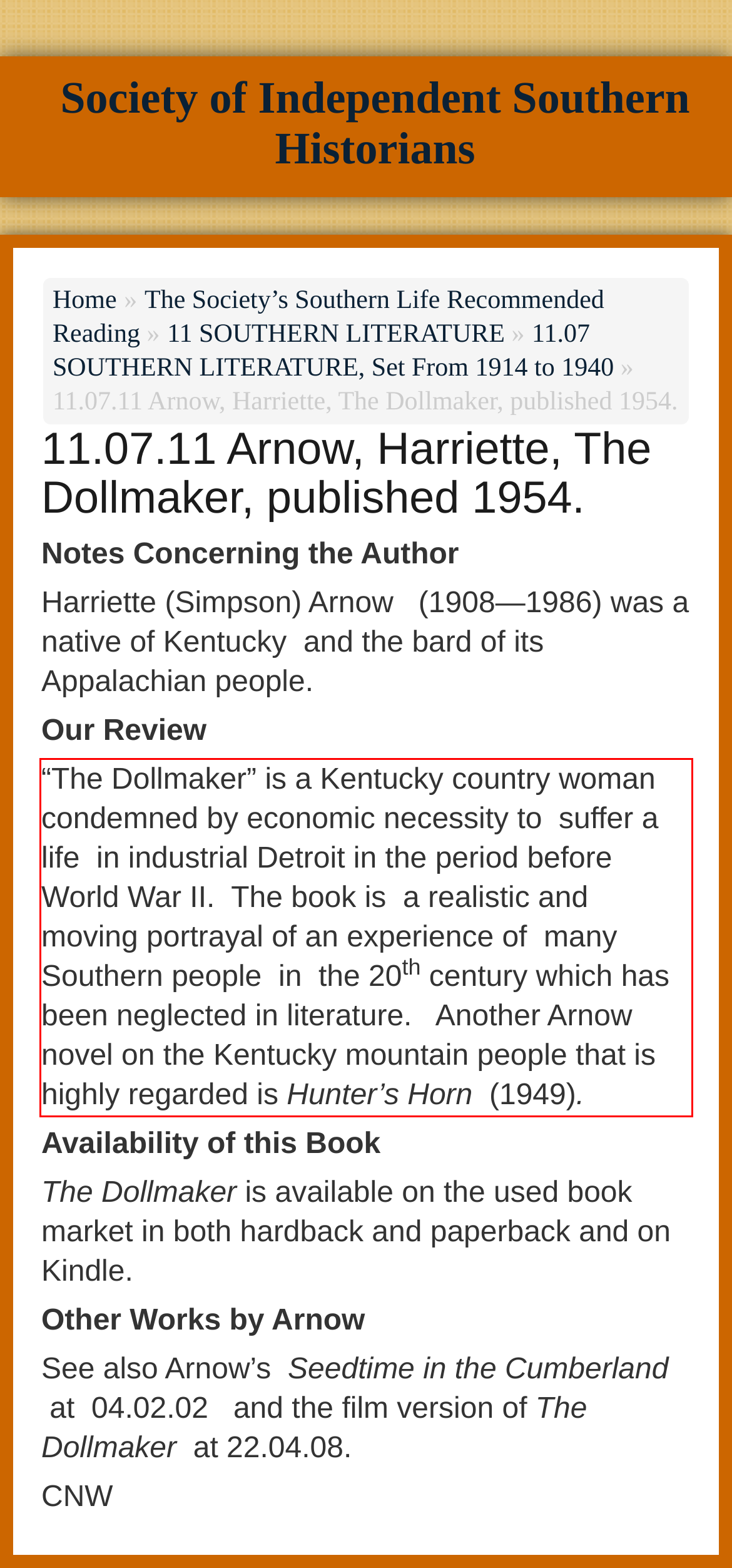Using the provided webpage screenshot, recognize the text content in the area marked by the red bounding box.

“The Dollmaker” is a Kentucky country woman condemned by economic necessity to suffer a life in industrial Detroit in the period before World War II. The book is a realistic and moving portrayal of an experience of many Southern people in the 20th century which has been neglected in literature. Another Arnow novel on the Kentucky mountain people that is highly regarded is Hunter’s Horn (1949).